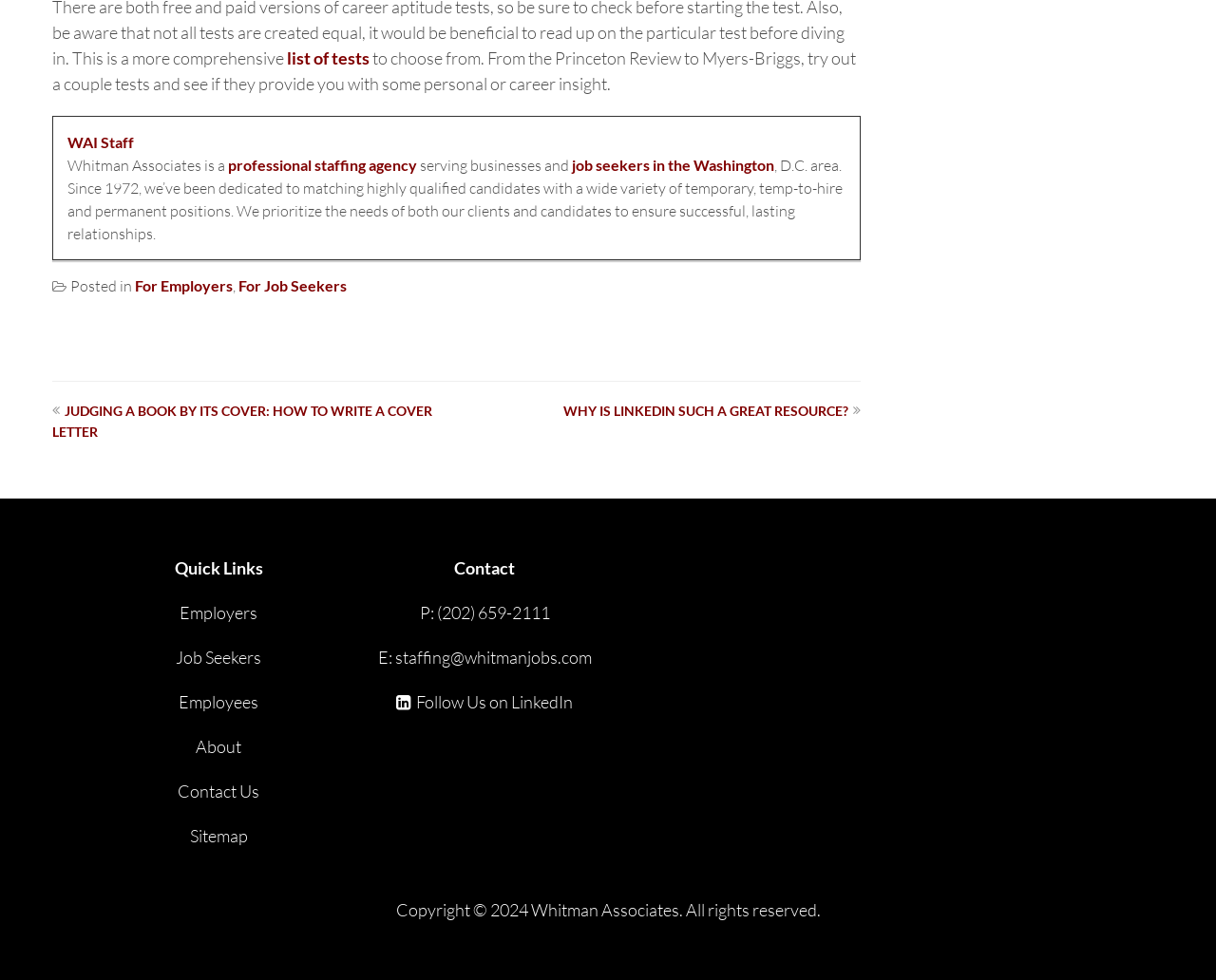How many links are there in the 'Quick Links' section?
Can you give a detailed and elaborate answer to the question?

The 'Quick Links' section is located at the bottom of the webpage and contains 6 links, namely 'Employers', 'Job Seekers', 'Employees', 'About', 'Contact Us', and 'Sitemap'.